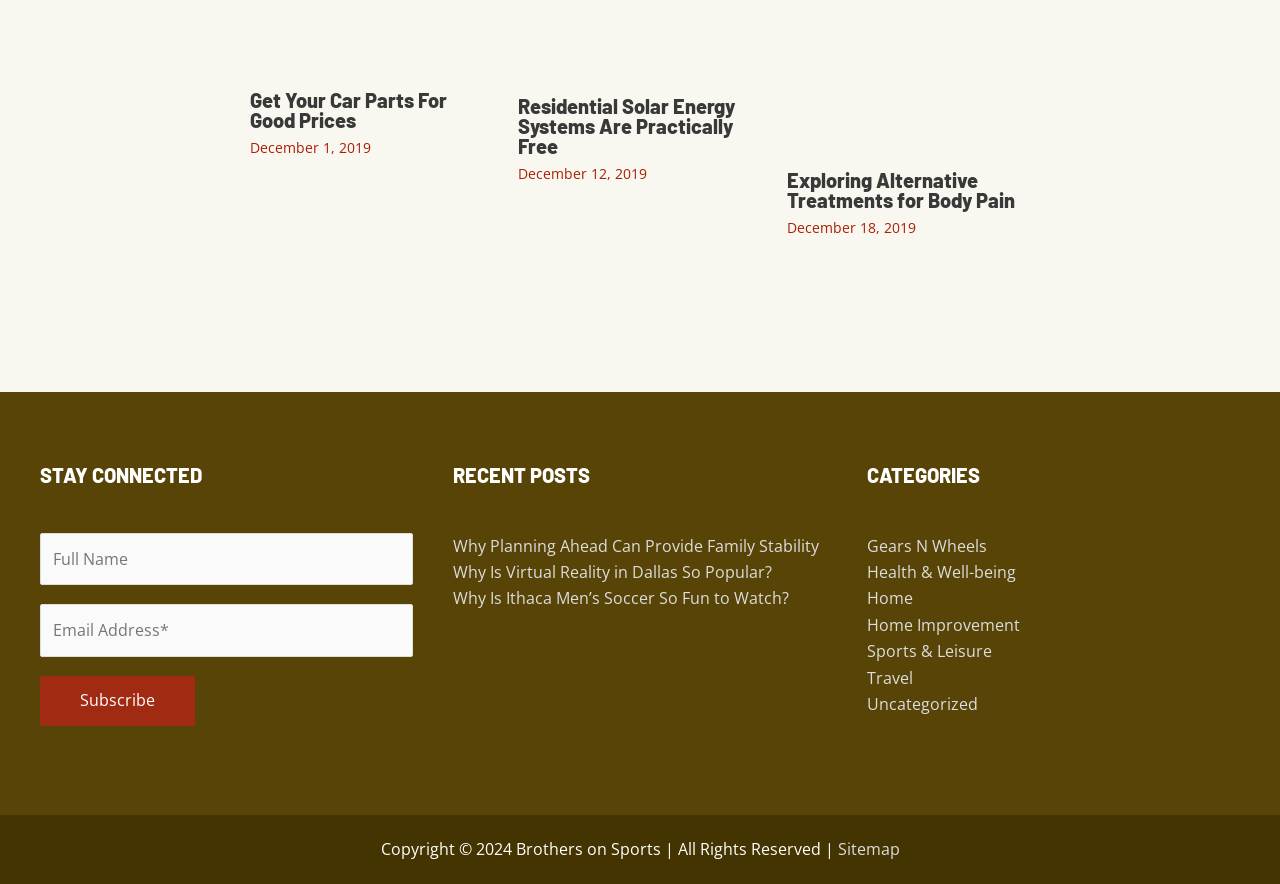What are the categories listed on the webpage?
Please answer the question as detailed as possible.

The categories are listed on the right side of the webpage, and they include Gears N Wheels, Health & Well-being, Home, Home Improvement, Sports & Leisure, Travel, and Uncategorized. These categories are likely used to organize and categorize the content on the webpage.